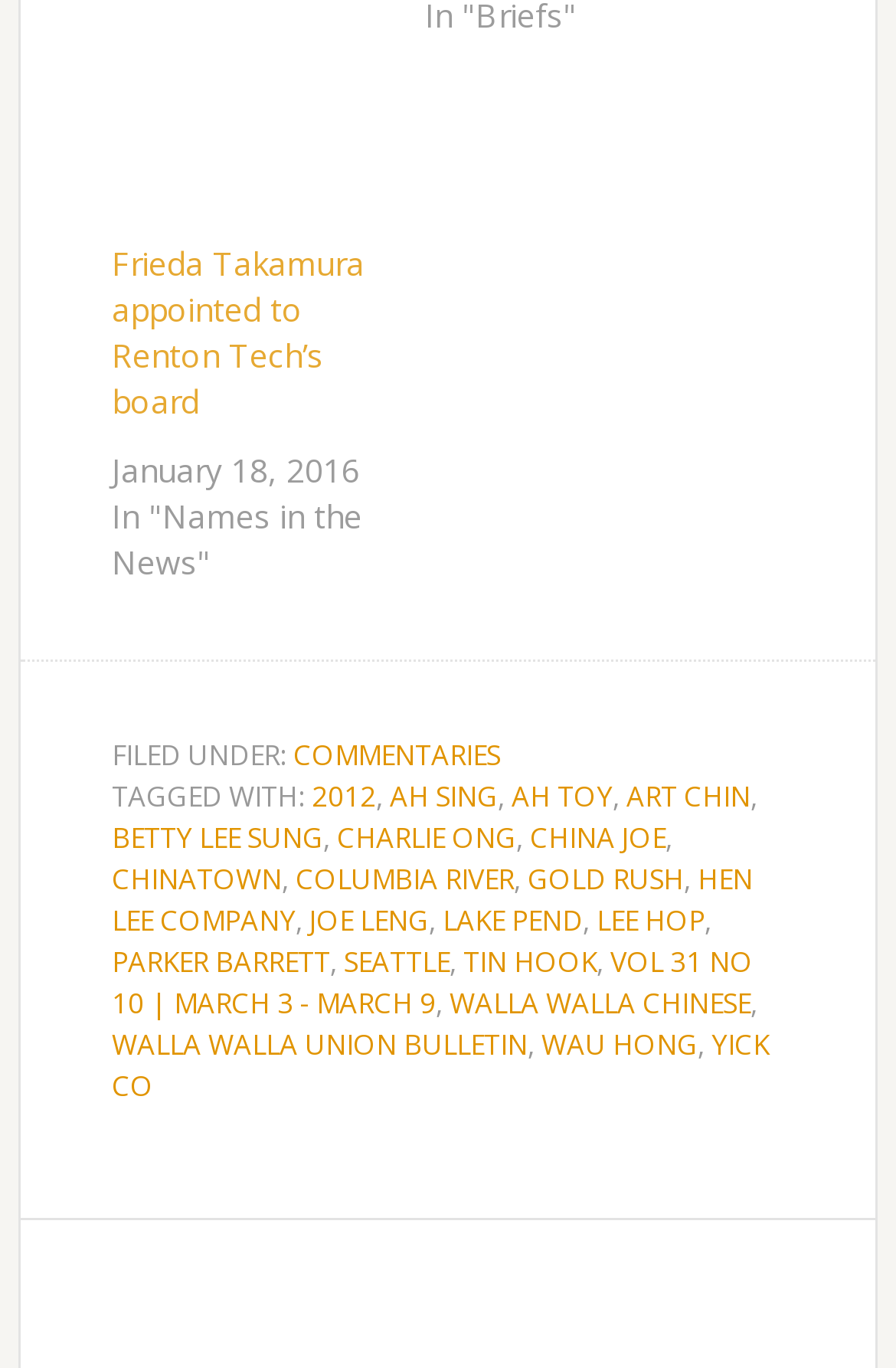Please answer the following question as detailed as possible based on the image: 
What is the name of the image on the webpage?

The answer can be found in the image element which has a source URL ending in 'names_frieda.jpg'. This image is likely related to the news article and is displayed at the top of the webpage.